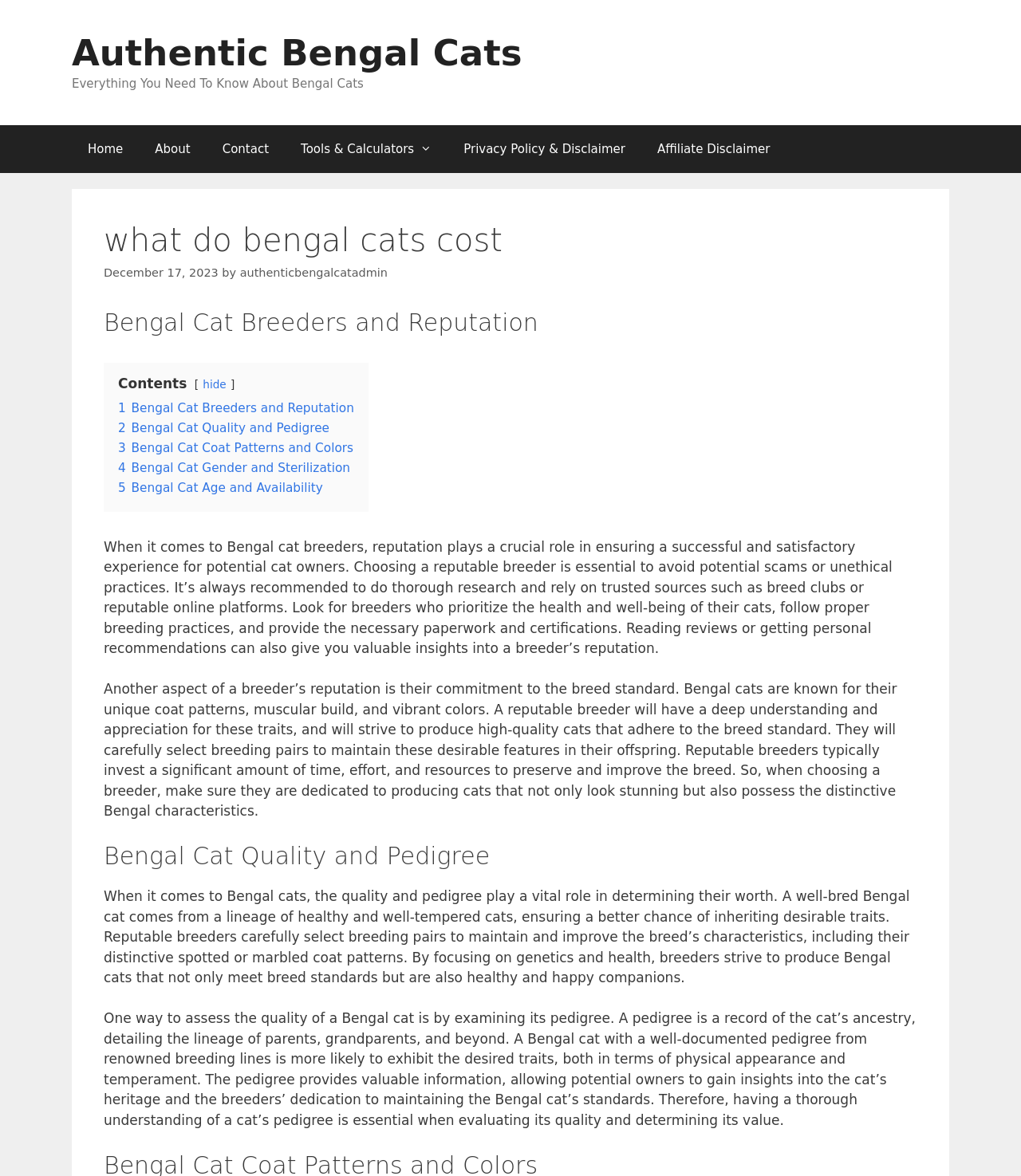Locate and provide the bounding box coordinates for the HTML element that matches this description: "Home".

[0.07, 0.106, 0.136, 0.147]